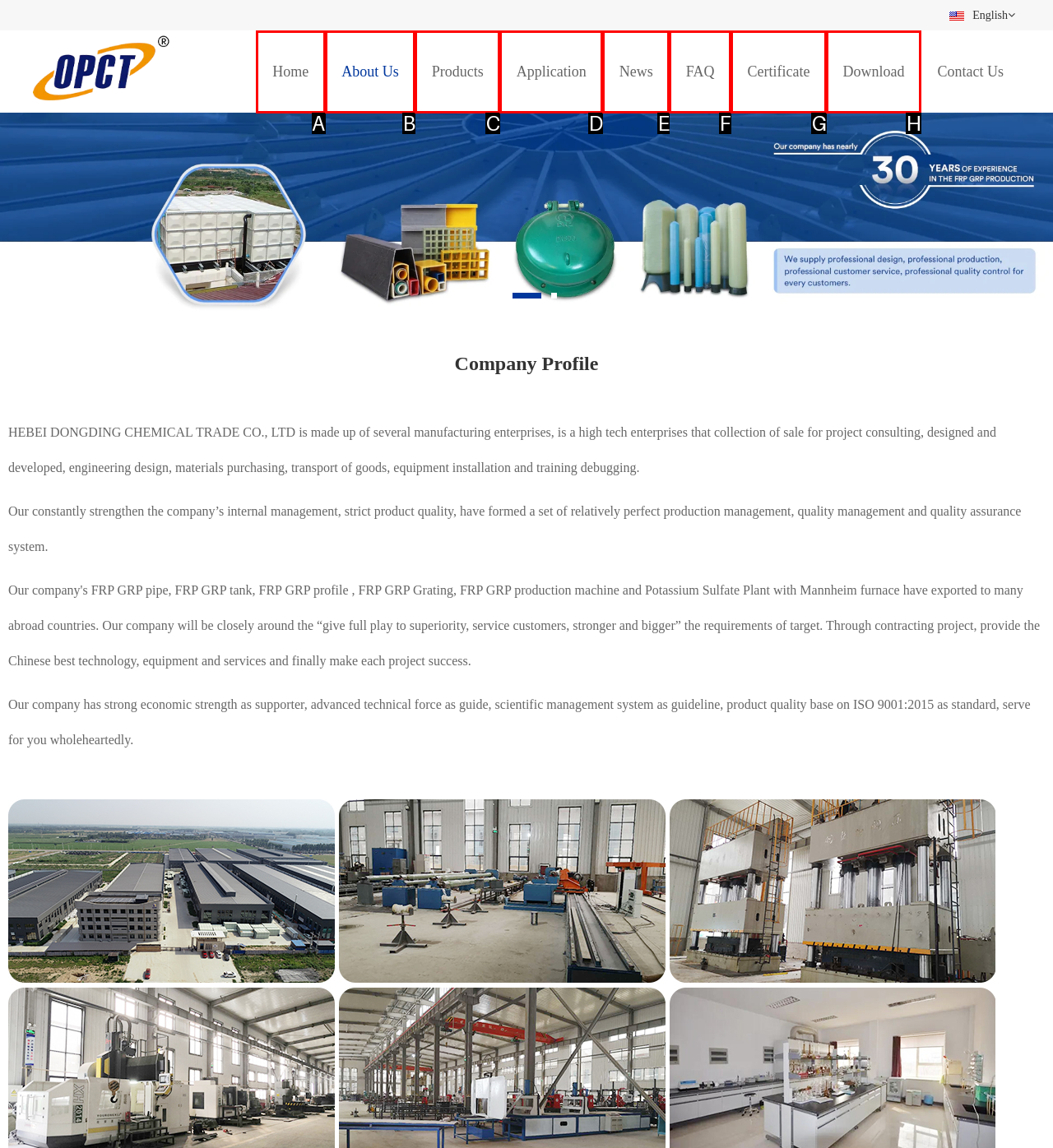Identify the option that corresponds to the description: Application 
Provide the letter of the matching option from the available choices directly.

D